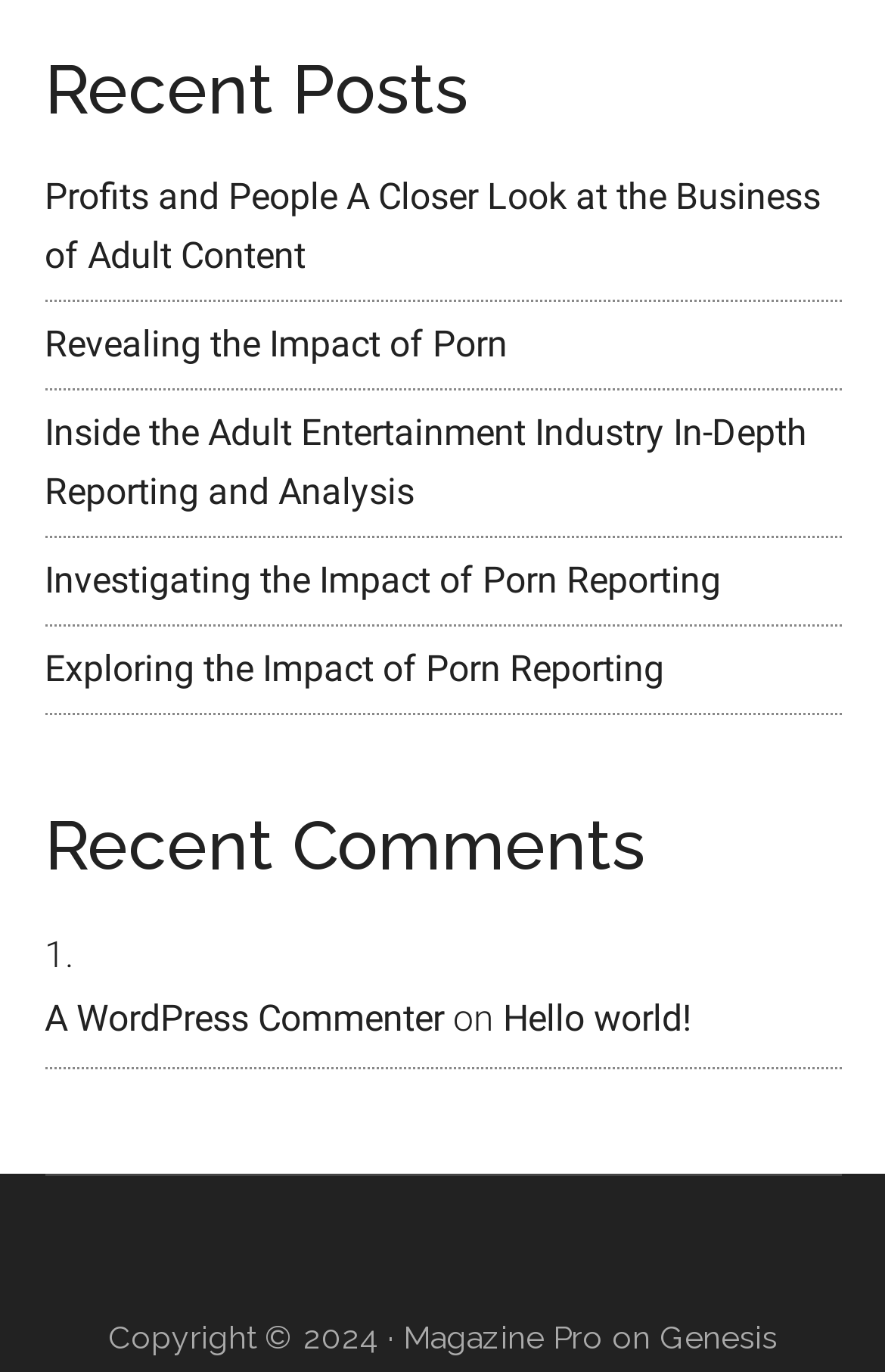Give a one-word or short phrase answer to the question: 
Who wrote the latest comment?

A WordPress Commenter